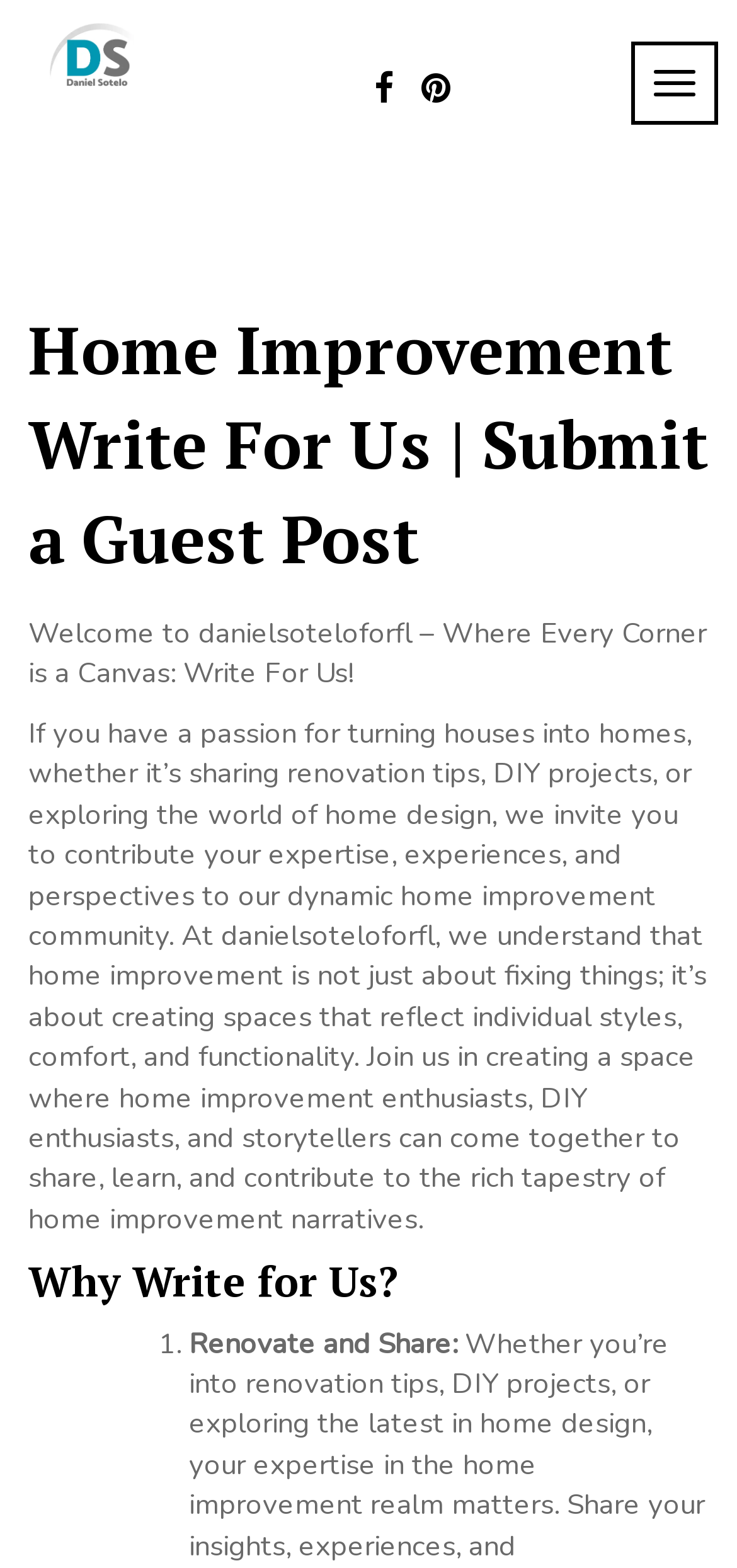What is the name of the website?
Can you offer a detailed and complete answer to this question?

The name of the website can be found in the heading element 'danielsoteloforfl' which is a child of the root element.